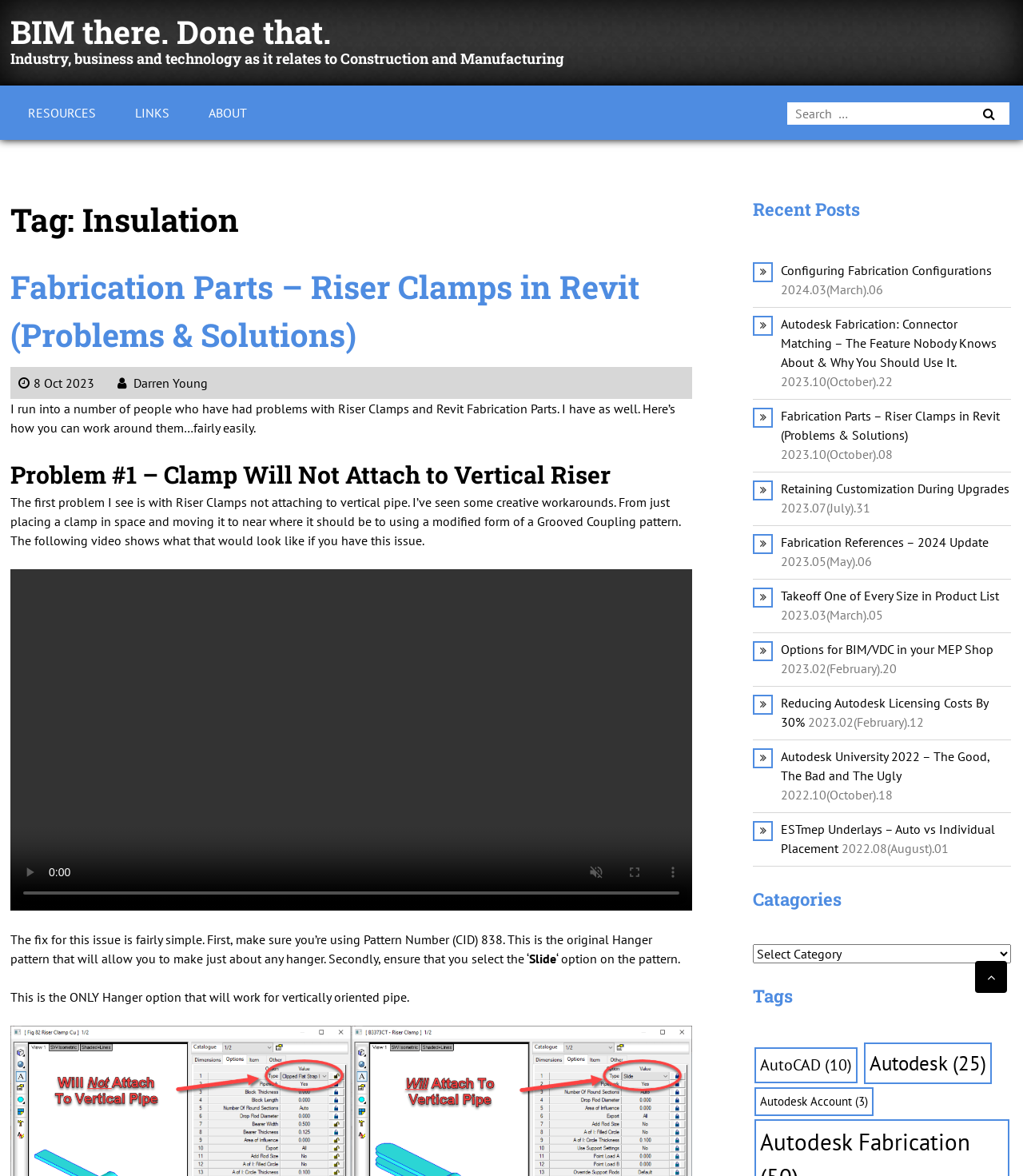Determine the bounding box coordinates for the area that should be clicked to carry out the following instruction: "Go to the ABOUT page".

[0.187, 0.083, 0.258, 0.109]